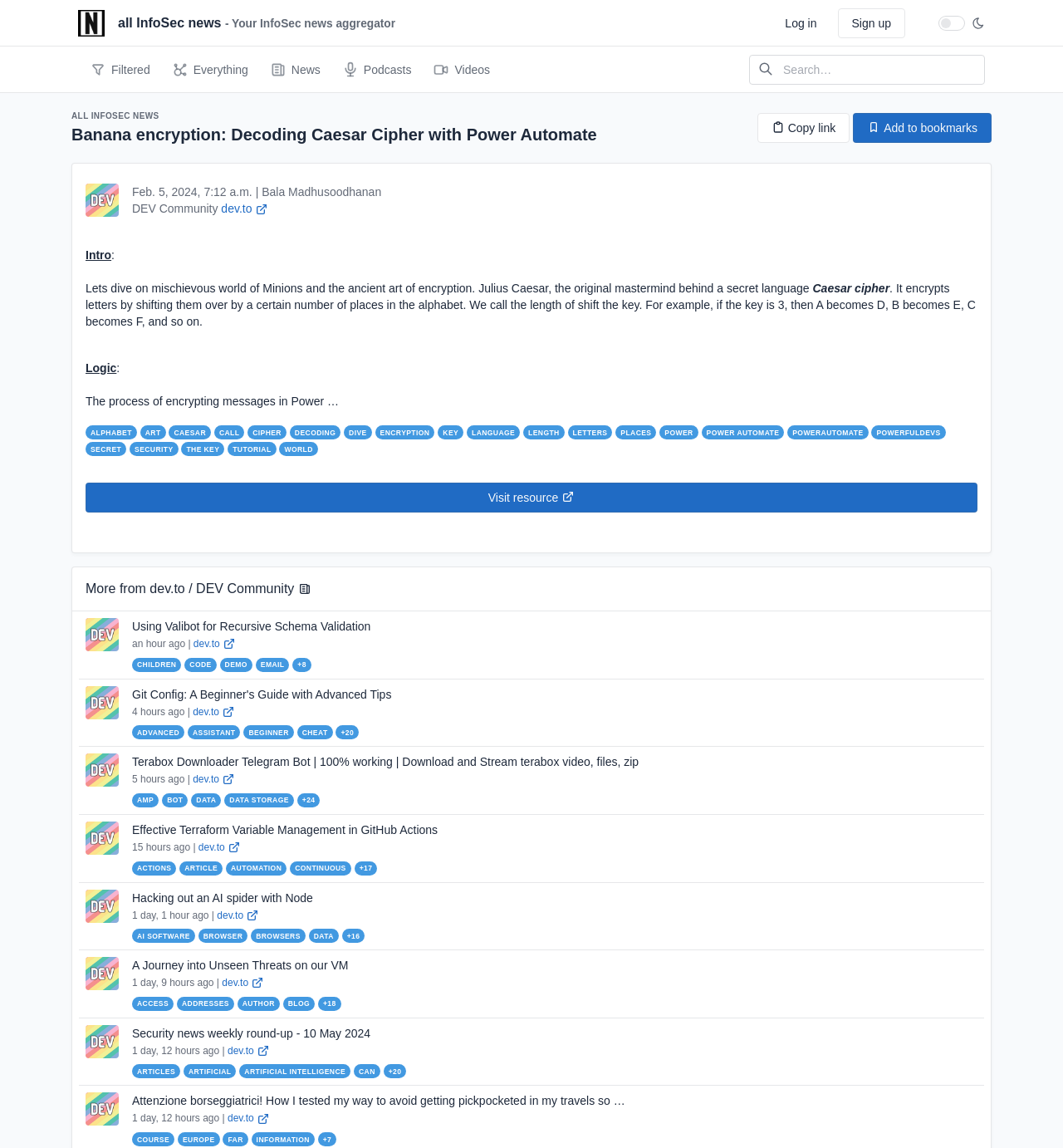Please identify the bounding box coordinates of the clickable region that I should interact with to perform the following instruction: "Copy link". The coordinates should be expressed as four float numbers between 0 and 1, i.e., [left, top, right, bottom].

[0.712, 0.098, 0.799, 0.124]